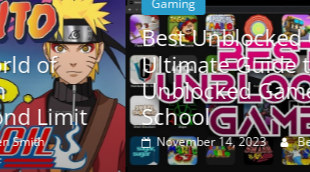Who is the author of the content?
Please provide a detailed and thorough answer to the question.

The byline below the header indicates that the author of the content is Ben Smith, suggesting that the content is written by this individual.